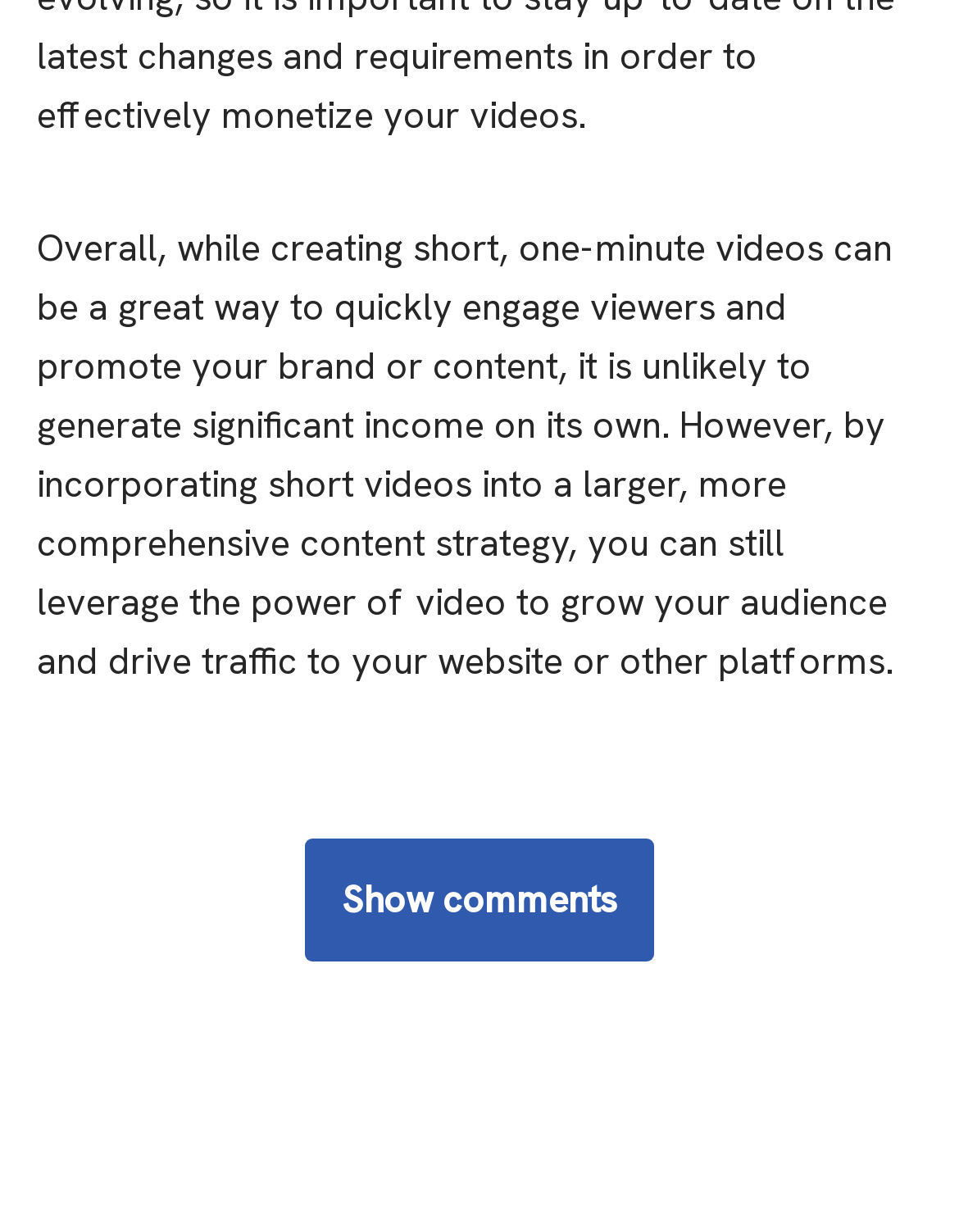Locate the bounding box for the described UI element: "Show comments". Ensure the coordinates are four float numbers between 0 and 1, formatted as [left, top, right, bottom].

[0.318, 0.68, 0.682, 0.78]